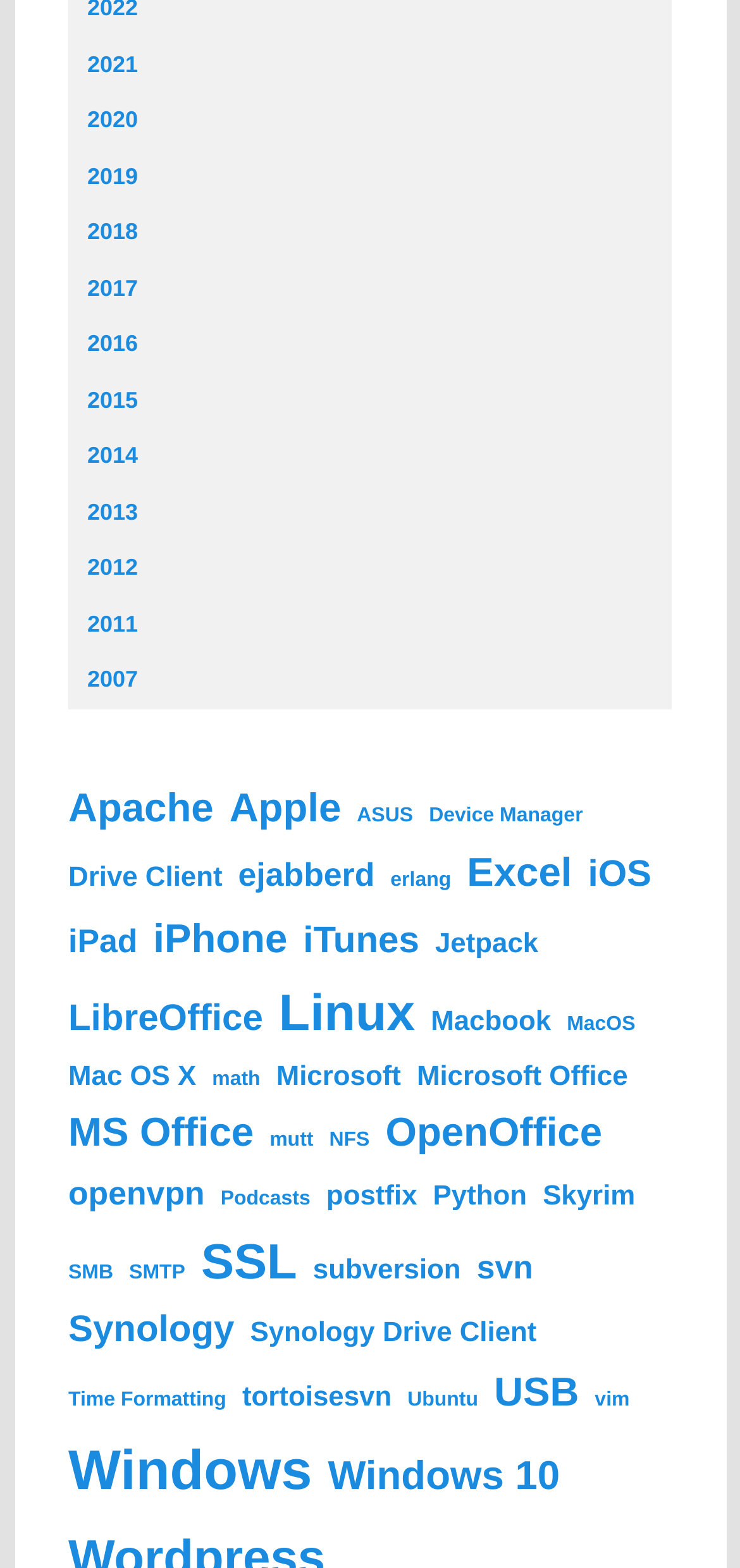Locate the bounding box coordinates of the segment that needs to be clicked to meet this instruction: "Check Windows 10 items".

[0.443, 0.922, 0.757, 0.964]